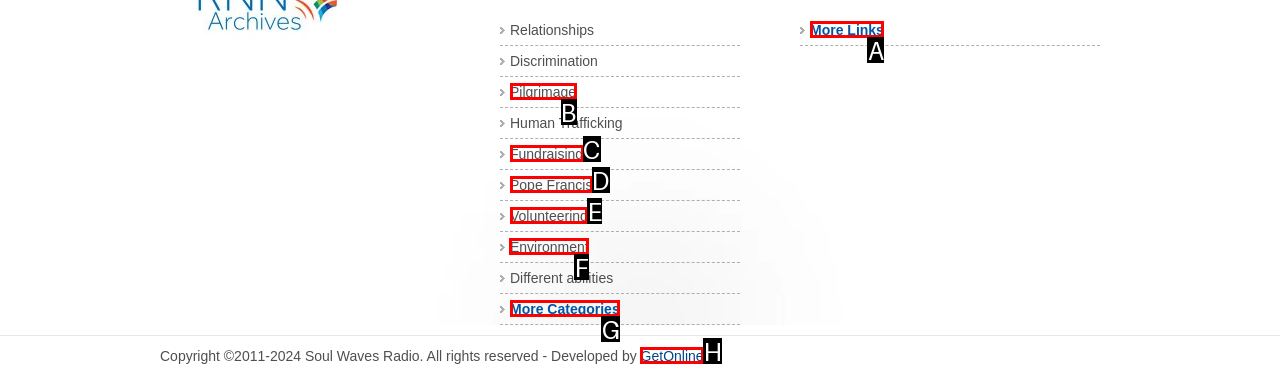Identify the correct lettered option to click in order to perform this task: Explore the Environment section. Respond with the letter.

F